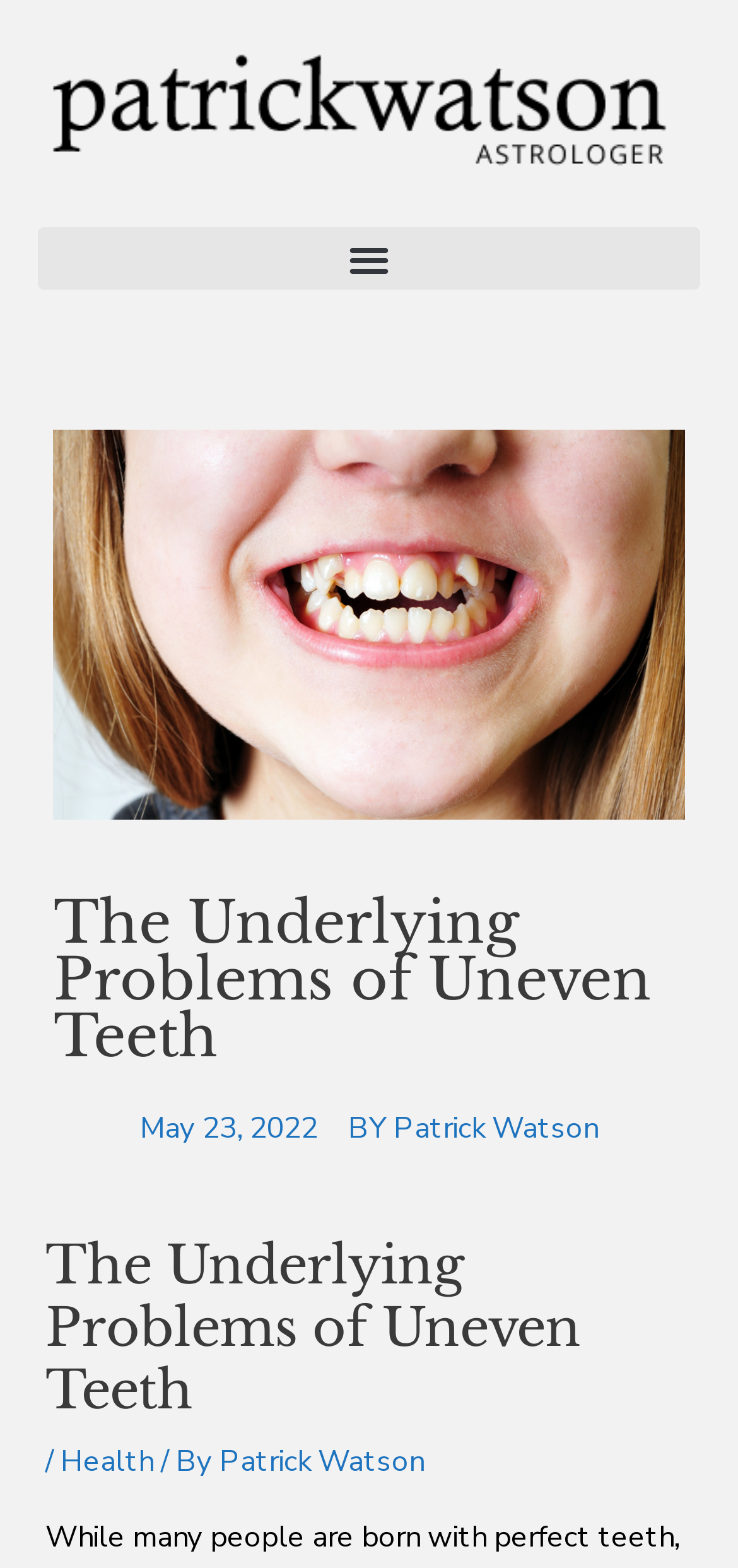Look at the image and write a detailed answer to the question: 
What category does the article belong to?

The category of the article is indicated by the link 'Health' located at [0.082, 0.918, 0.207, 0.944]. This link is part of a header element that includes the title of the article, the author, and the date of publication.